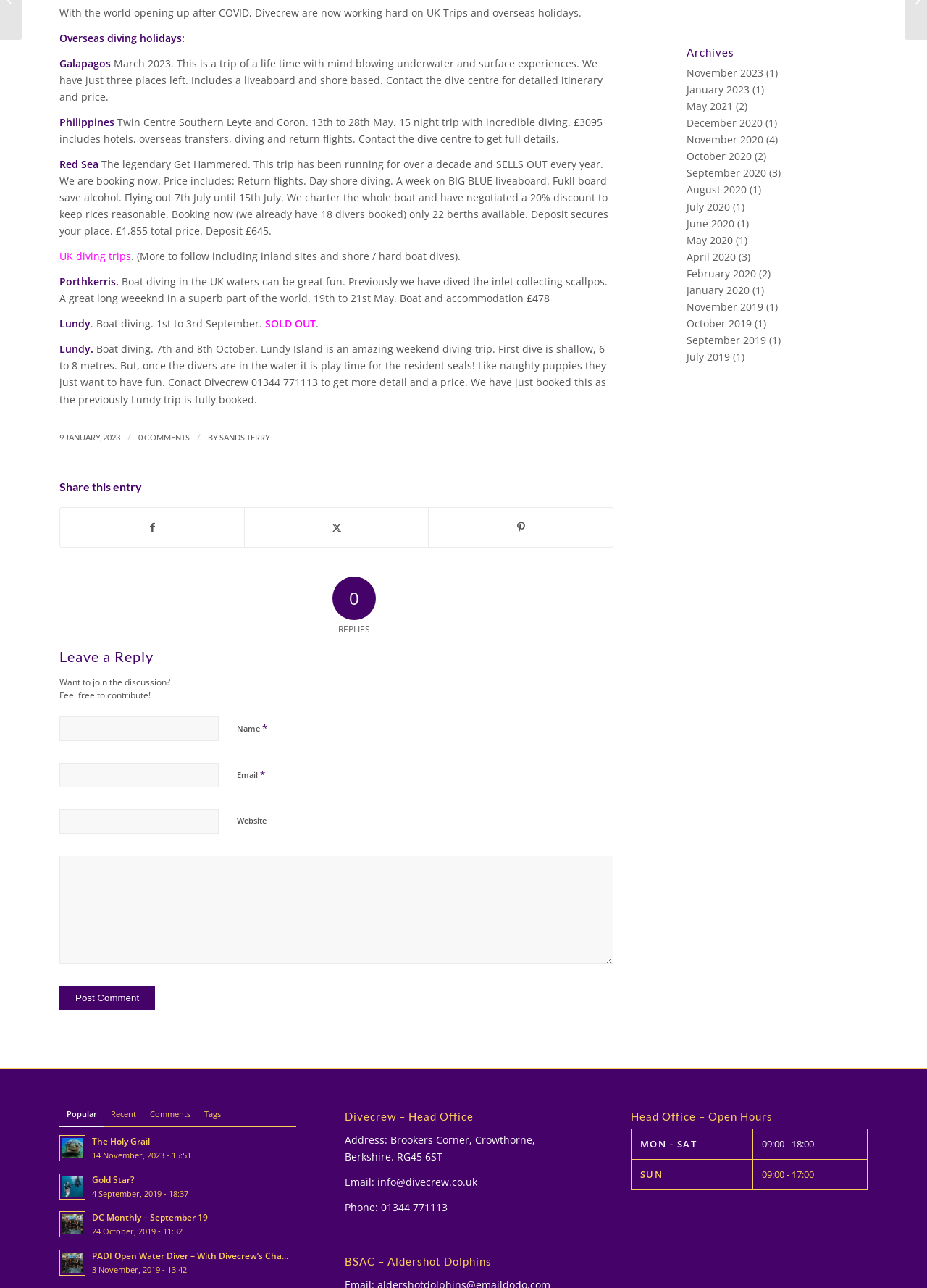Please find the bounding box for the UI component described as follows: "name="submit" value="Post Comment"".

[0.064, 0.766, 0.167, 0.784]